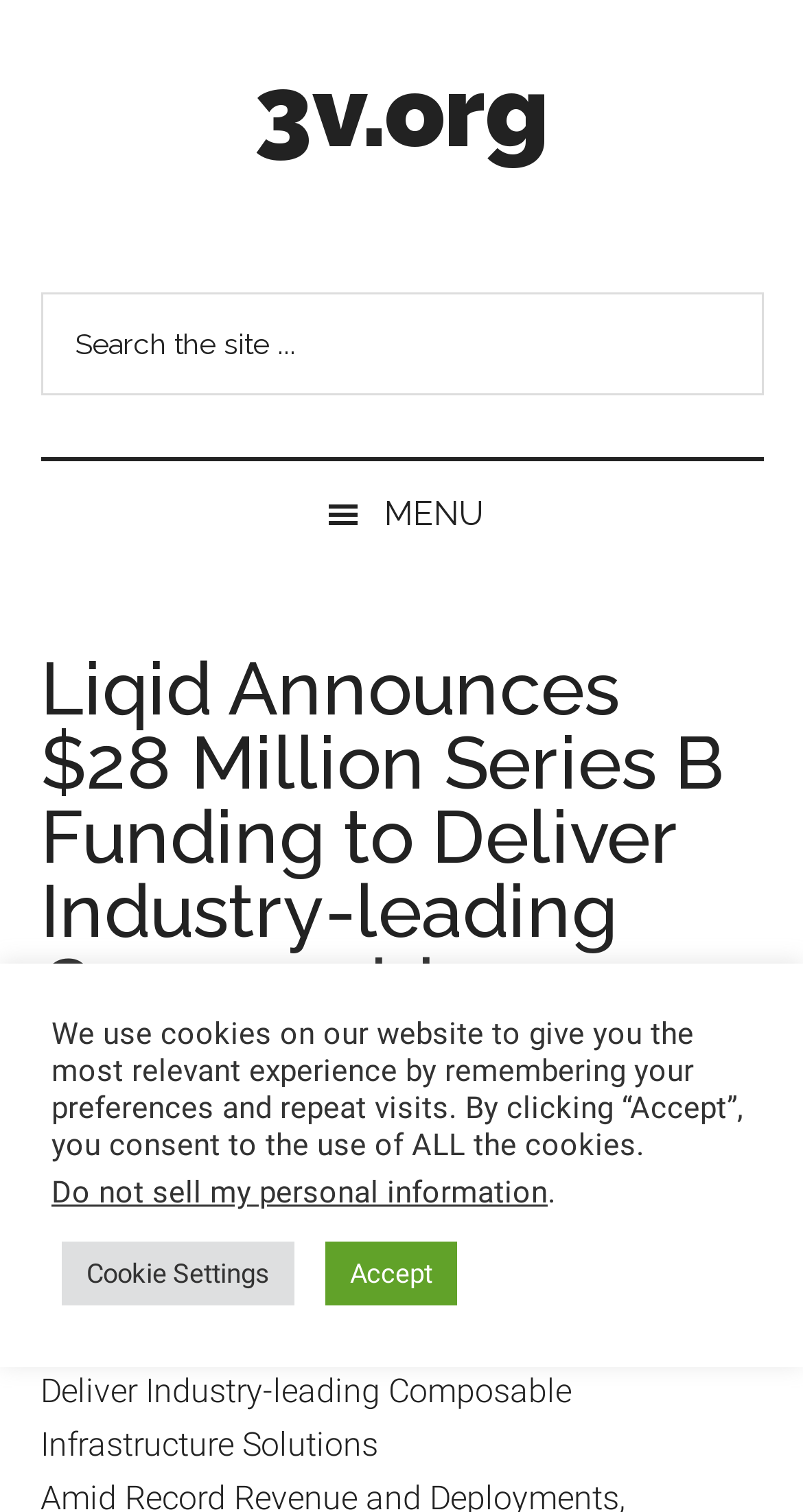Identify the bounding box coordinates of the clickable section necessary to follow the following instruction: "Go to 3v.org". The coordinates should be presented as four float numbers from 0 to 1, i.e., [left, top, right, bottom].

[0.317, 0.035, 0.683, 0.112]